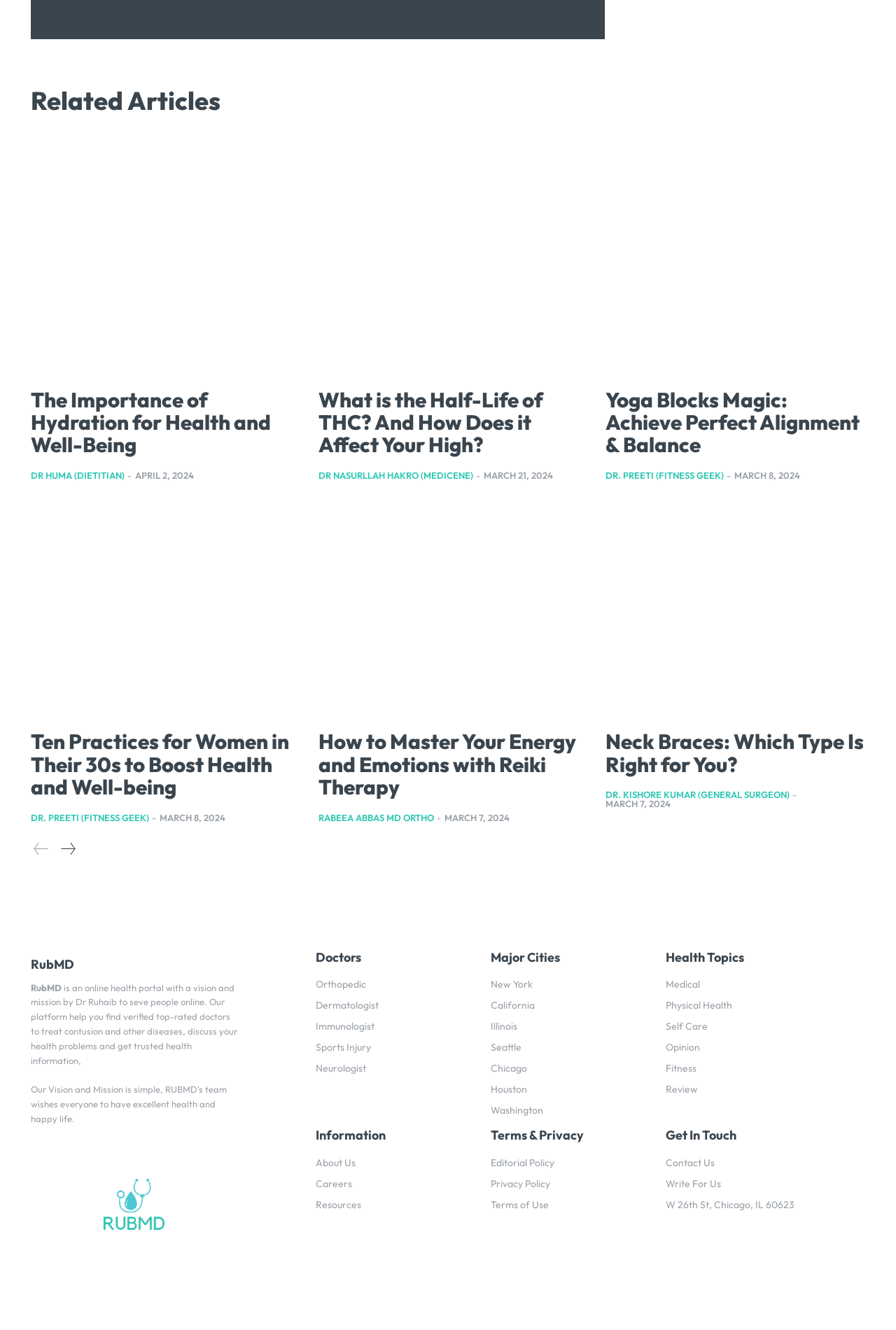What is the purpose of the platform?
Please answer the question with a single word or phrase, referencing the image.

To serve people online